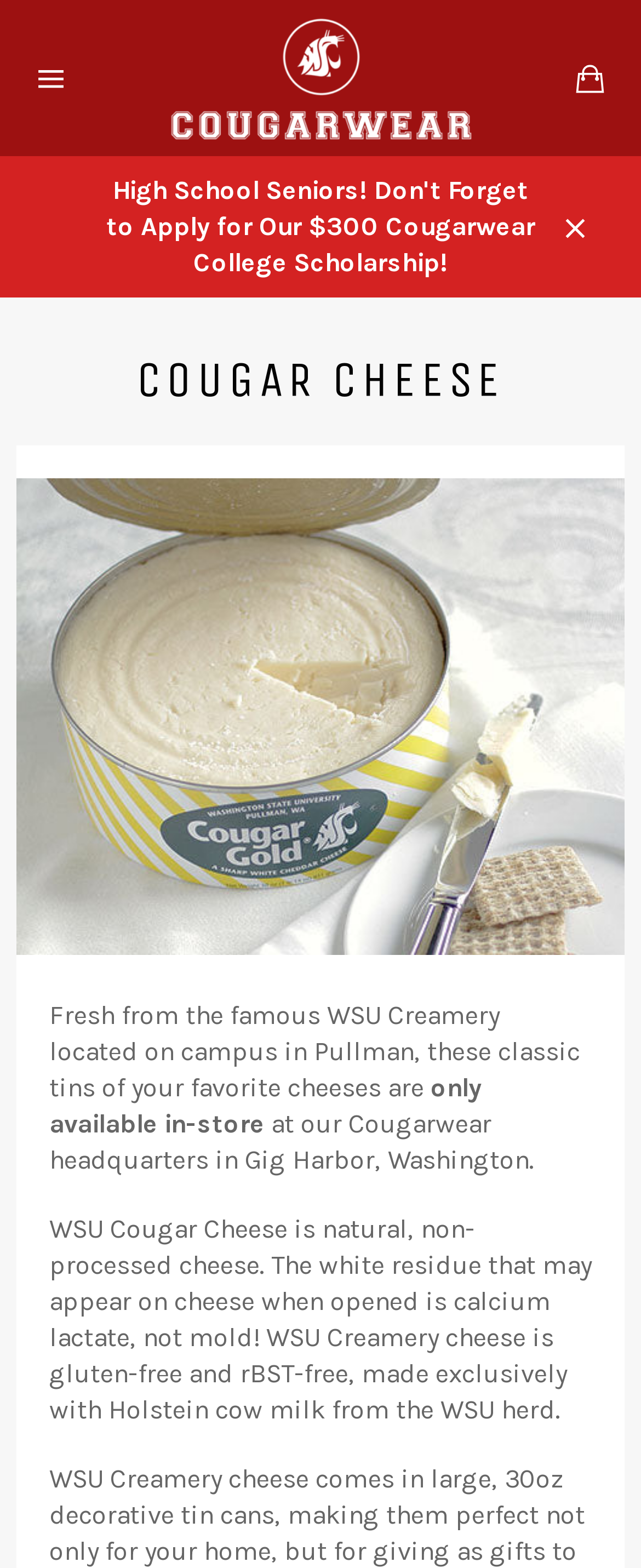Use one word or a short phrase to answer the question provided: 
What is the white residue that may appear on the cheese?

Calcium lactate